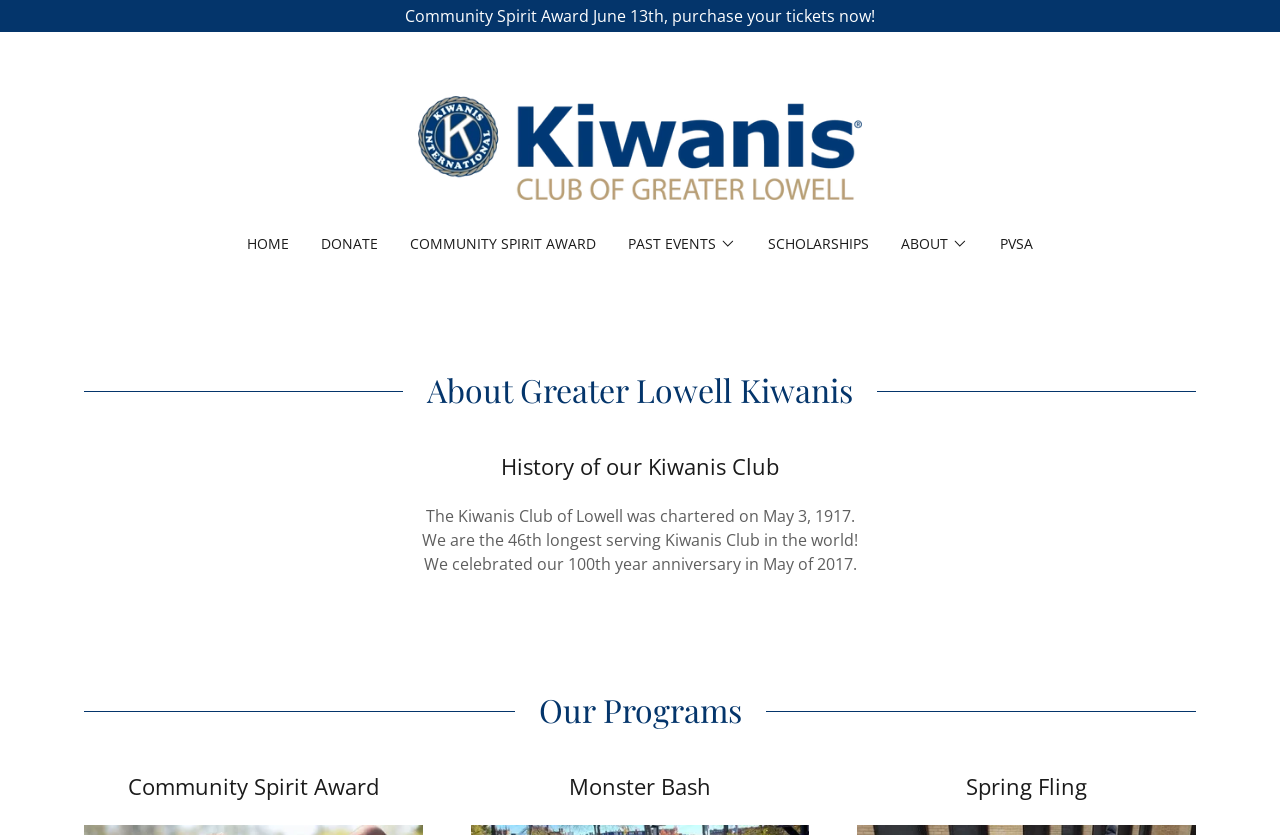Give a short answer to this question using one word or a phrase:
What is the name of the award mentioned on the webpage?

Community Spirit Award